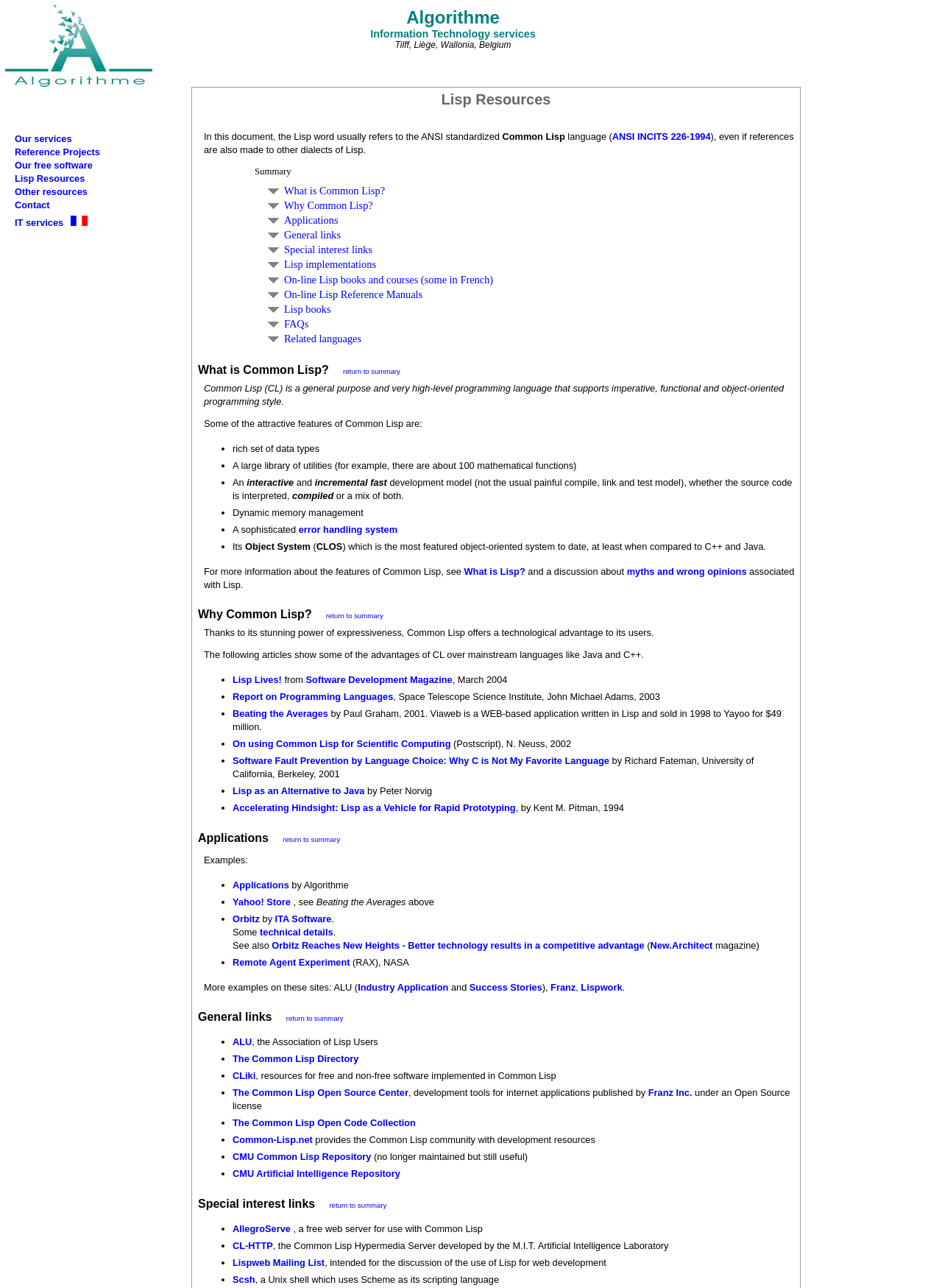Can you show the bounding box coordinates of the region to click on to complete the task described in the instruction: "Click the logo to go to the homepage"?

[0.005, 0.059, 0.162, 0.069]